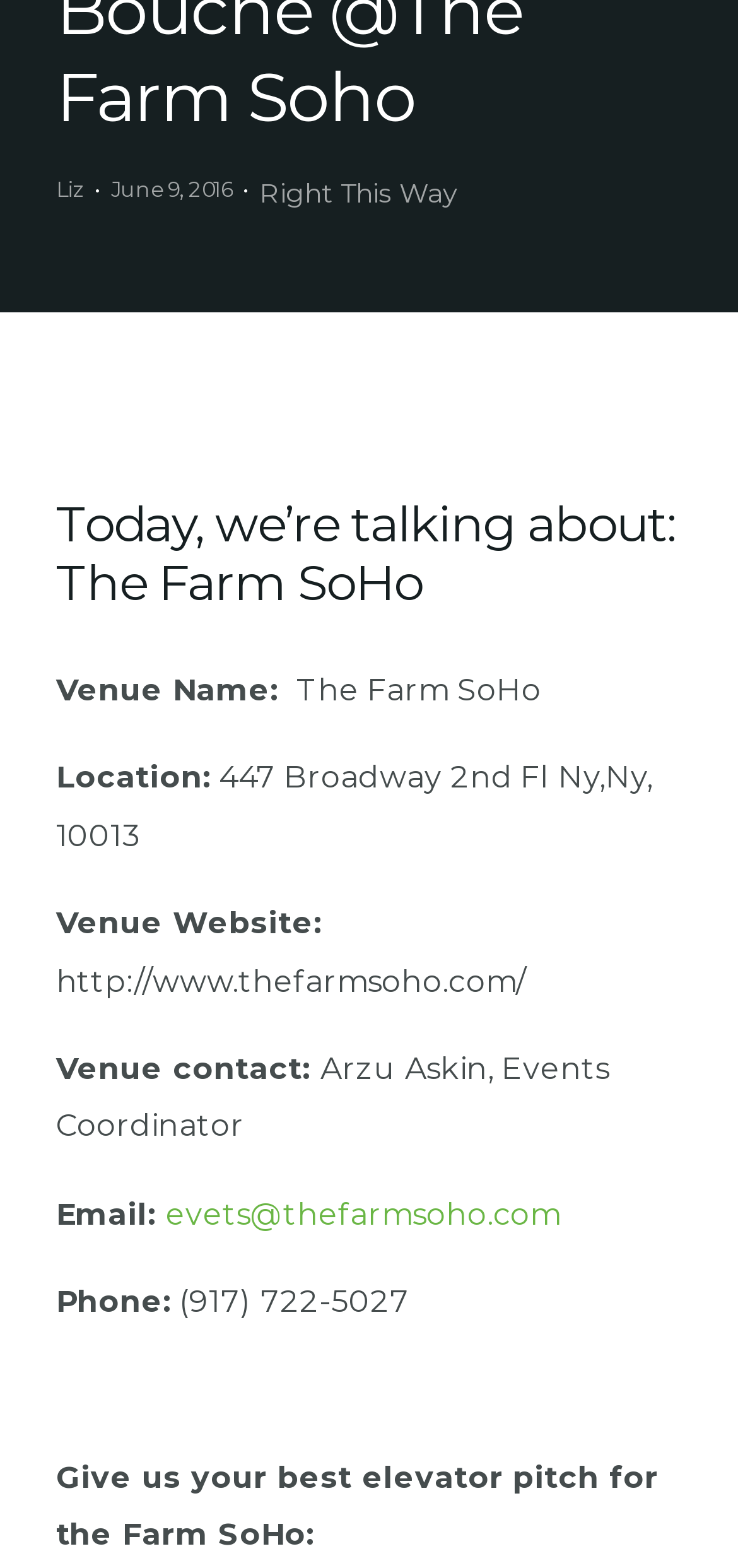Based on the element description: "Right This Way", identify the UI element and provide its bounding box coordinates. Use four float numbers between 0 and 1, [left, top, right, bottom].

[0.351, 0.112, 0.62, 0.133]